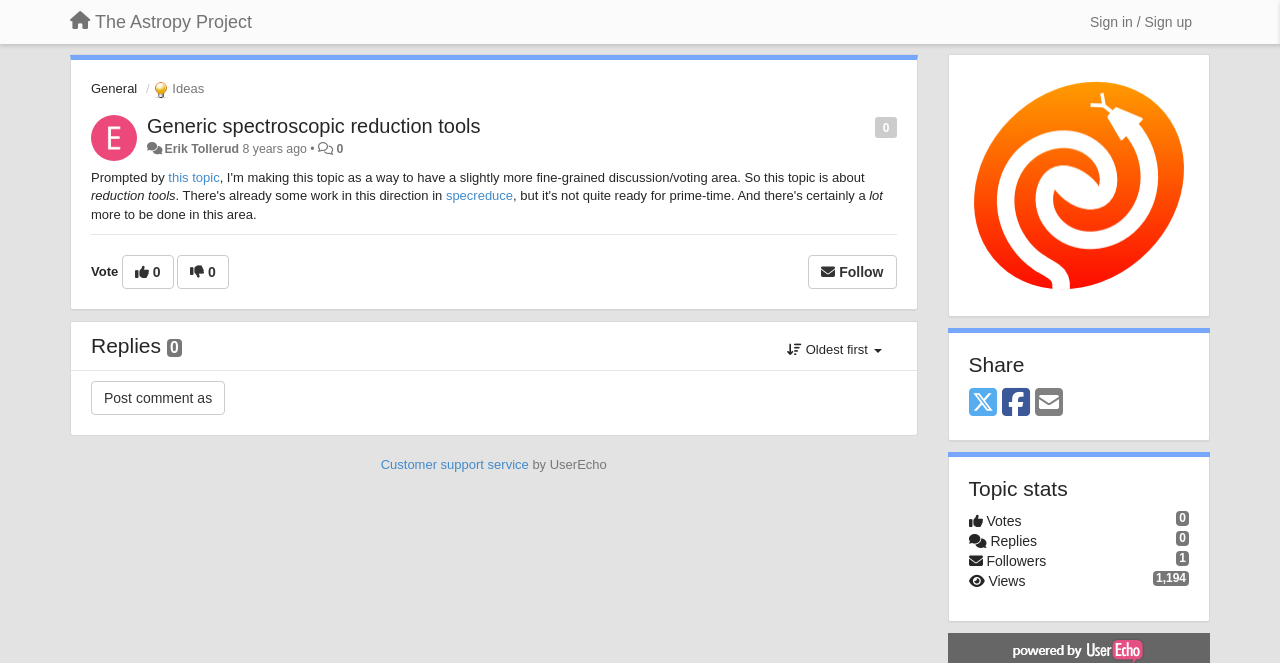Locate the bounding box coordinates of the area to click to fulfill this instruction: "Vote for this topic". The bounding box should be presented as four float numbers between 0 and 1, in the order [left, top, right, bottom].

[0.095, 0.385, 0.136, 0.436]